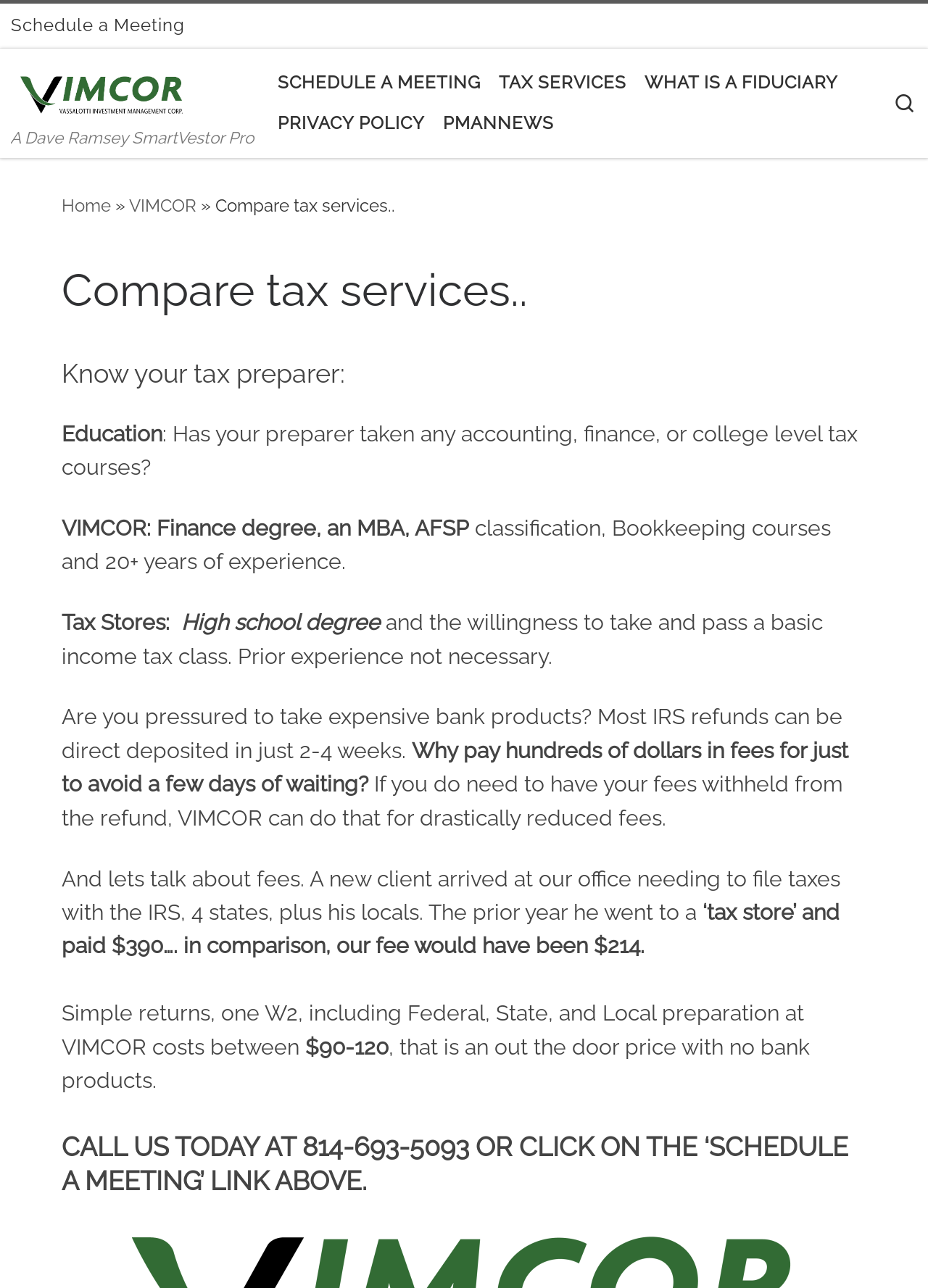Specify the bounding box coordinates of the element's region that should be clicked to achieve the following instruction: "Click on 'Home'". The bounding box coordinates consist of four float numbers between 0 and 1, in the format [left, top, right, bottom].

[0.066, 0.152, 0.12, 0.168]